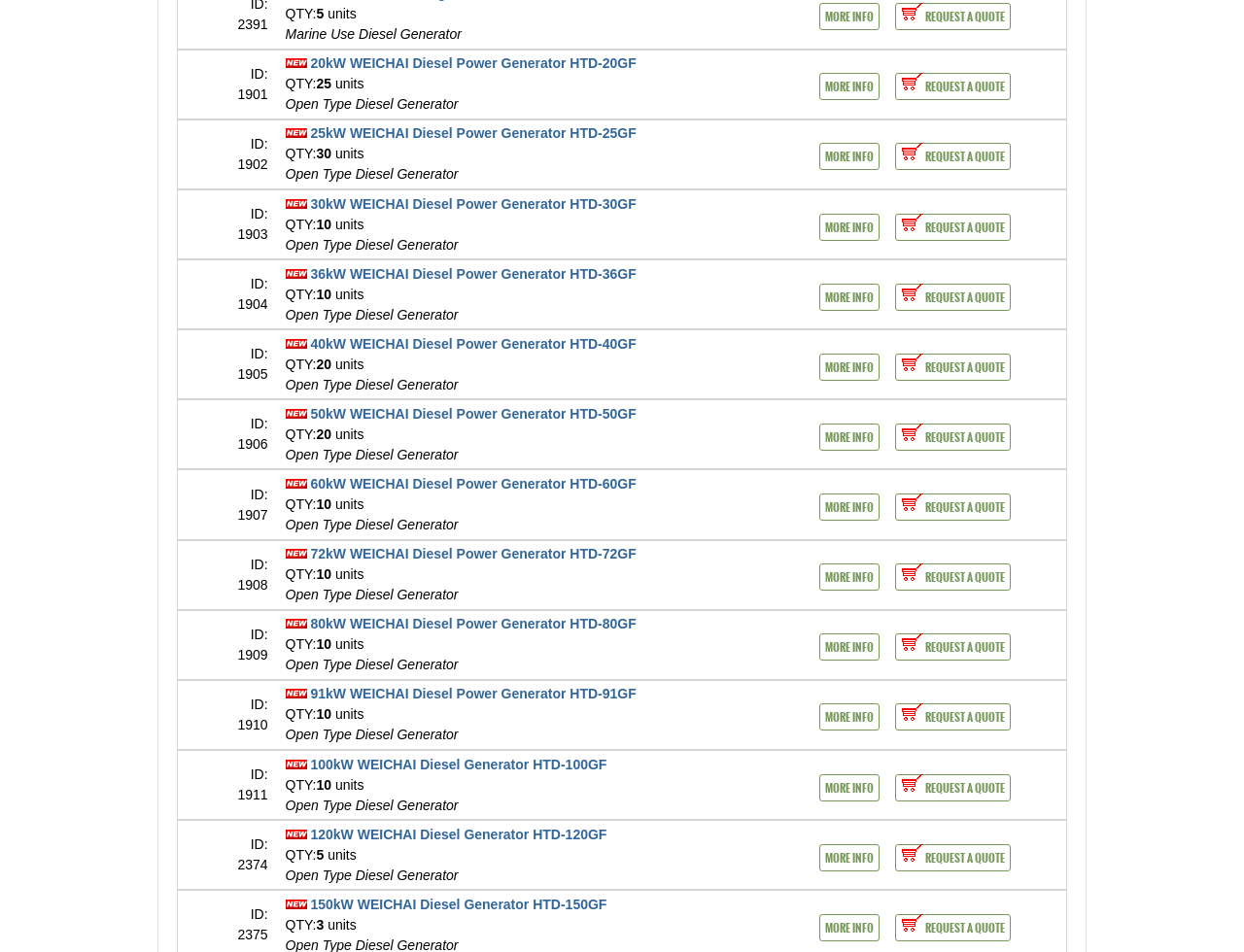Please determine the bounding box coordinates of the section I need to click to accomplish this instruction: "click the beachnet logo".

None